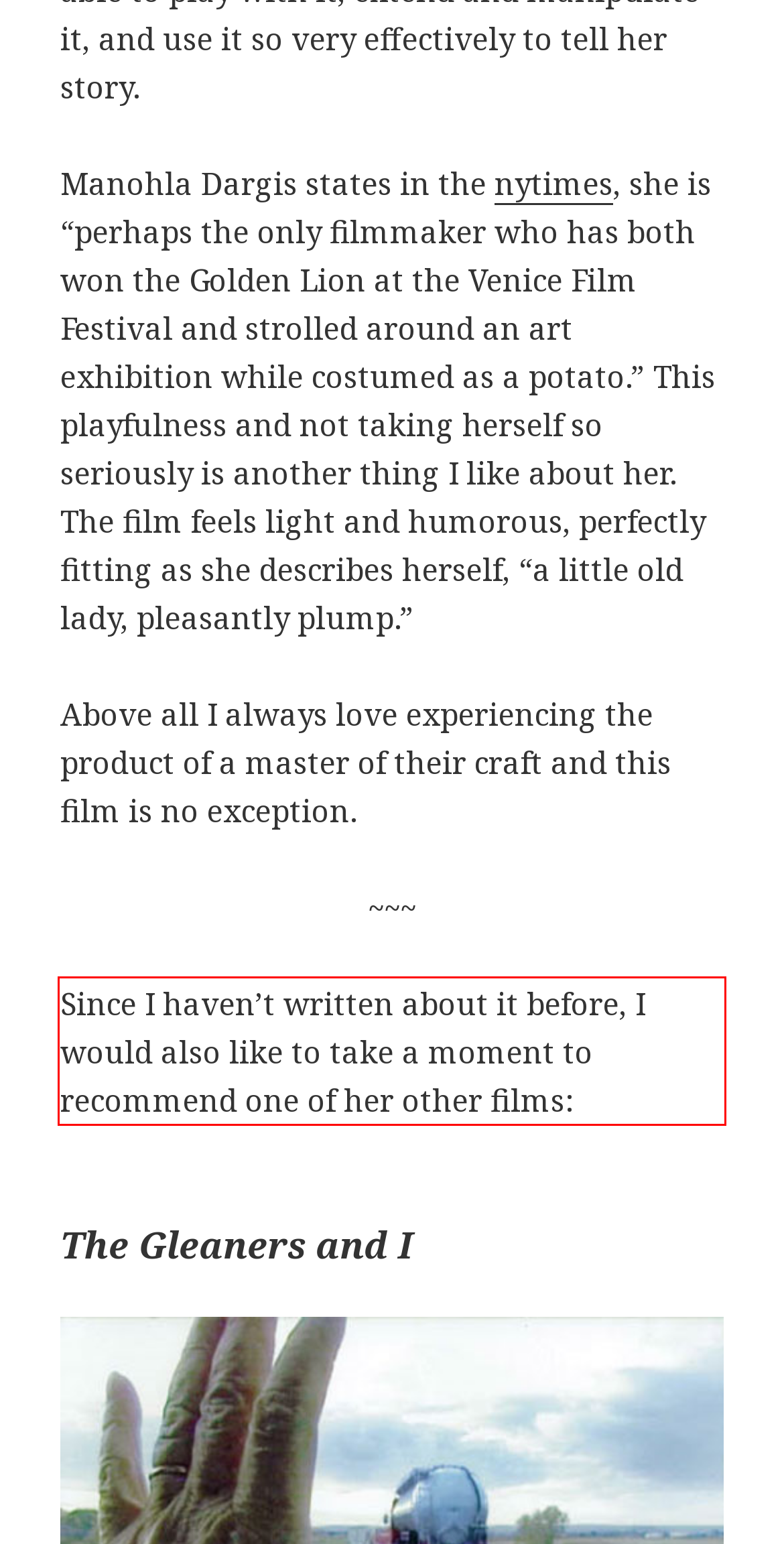Given a screenshot of a webpage, identify the red bounding box and perform OCR to recognize the text within that box.

Since I haven’t written about it before, I would also like to take a moment to recommend one of her other films: